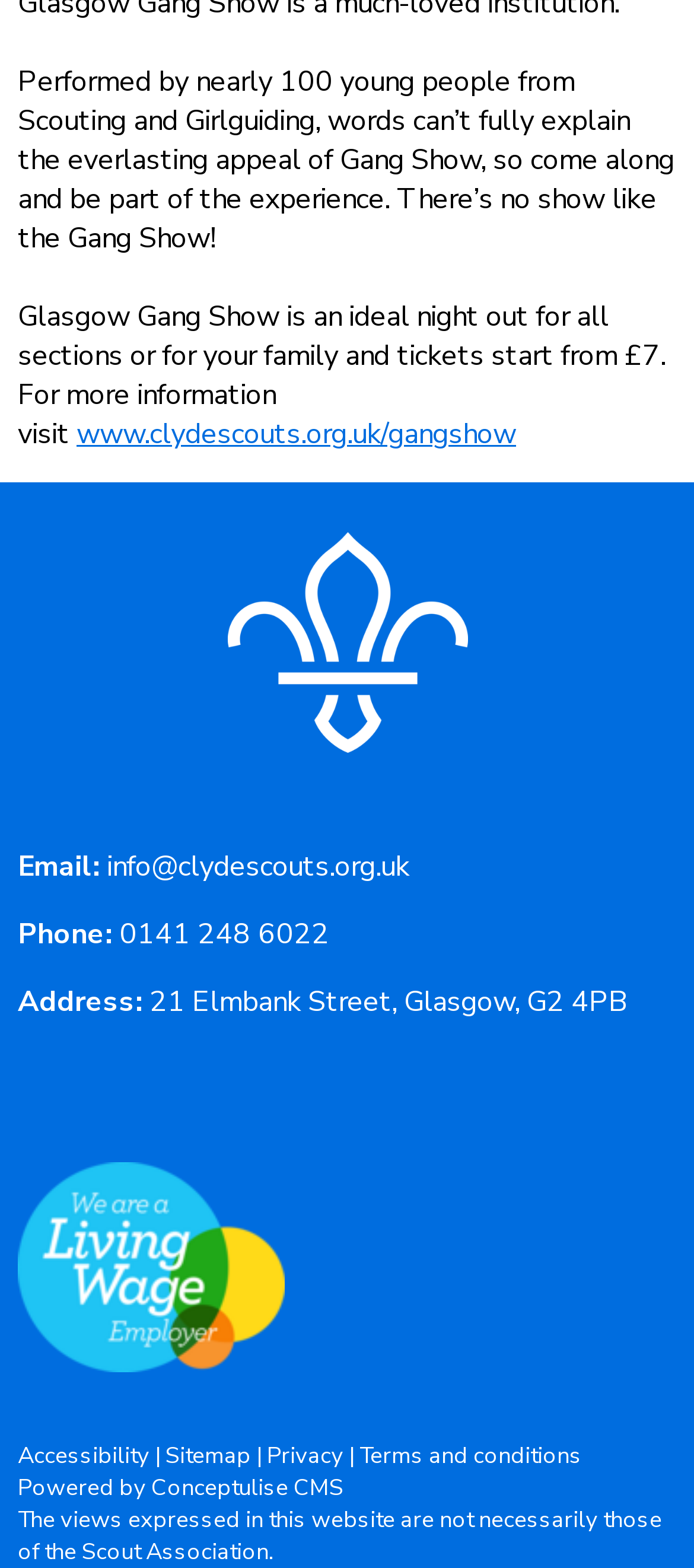Find the bounding box coordinates for the area you need to click to carry out the instruction: "View news". The coordinates should be four float numbers between 0 and 1, indicated as [left, top, right, bottom].

None